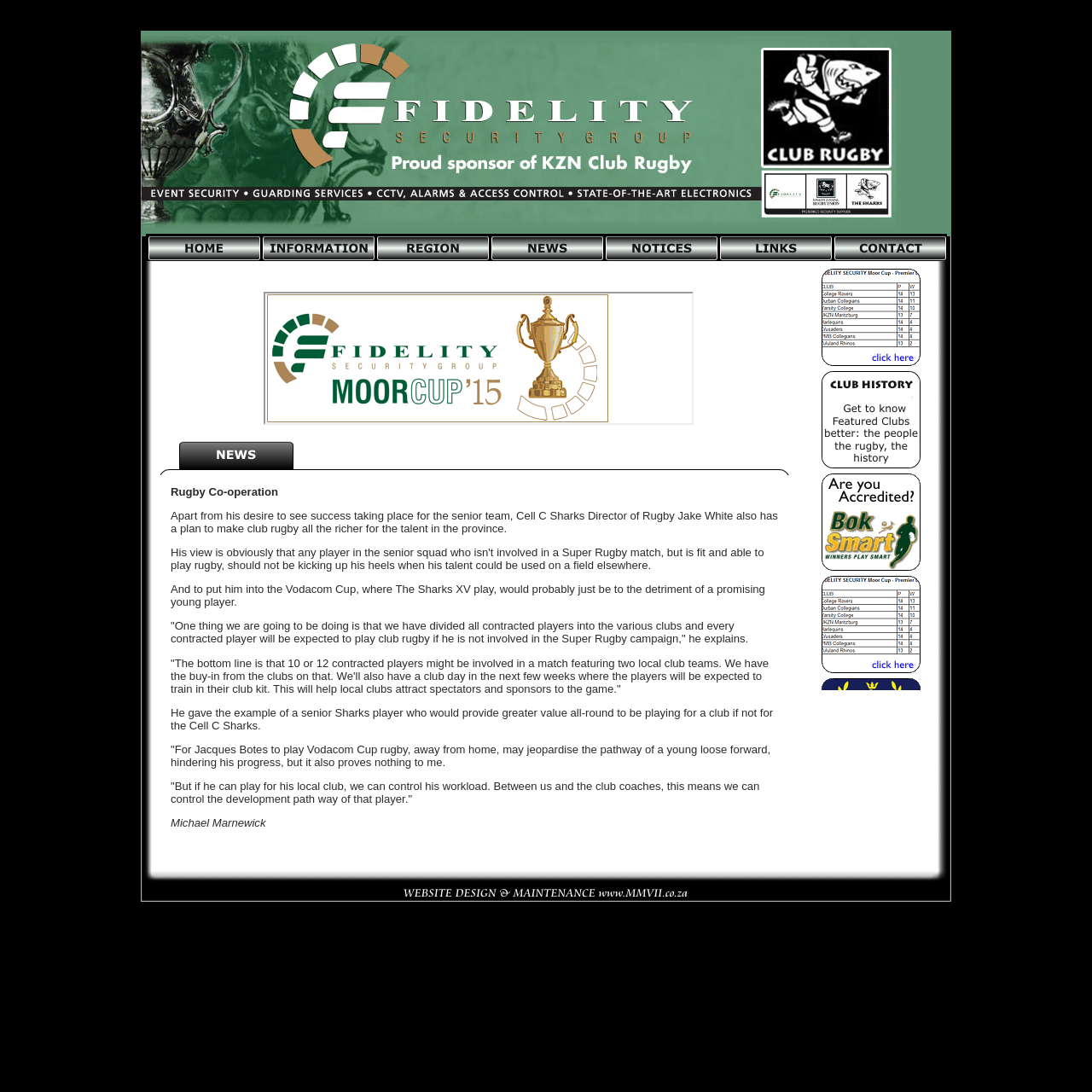Summarize the webpage comprehensively, mentioning all visible components.

The webpage is about KZN Club Rugby, with a focus on rugby news and information. At the top of the page, there are seven images, each representing a different category: Home, Info, Region, News, Notices, Links, and Contacts. These images are arranged horizontally, taking up the entire width of the page.

Below the images, there is a large table that occupies most of the page. The table has multiple rows and columns, with various pieces of content, including text, tables, and iframes. The main content of the page is a news article about rugby, which discusses the plans of Cell C Sharks Director of Rugby Jake White to make club rugby more successful. The article is divided into several sections, with headings and paragraphs of text.

To the right of the main article, there are two smaller tables with additional content, including an iframe. At the bottom of the page, there are three more rows of tables, with links and other information.

Overall, the webpage is well-organized, with a clear structure and easy-to-read content. The use of tables and iframes helps to break up the text and make the page more visually appealing.